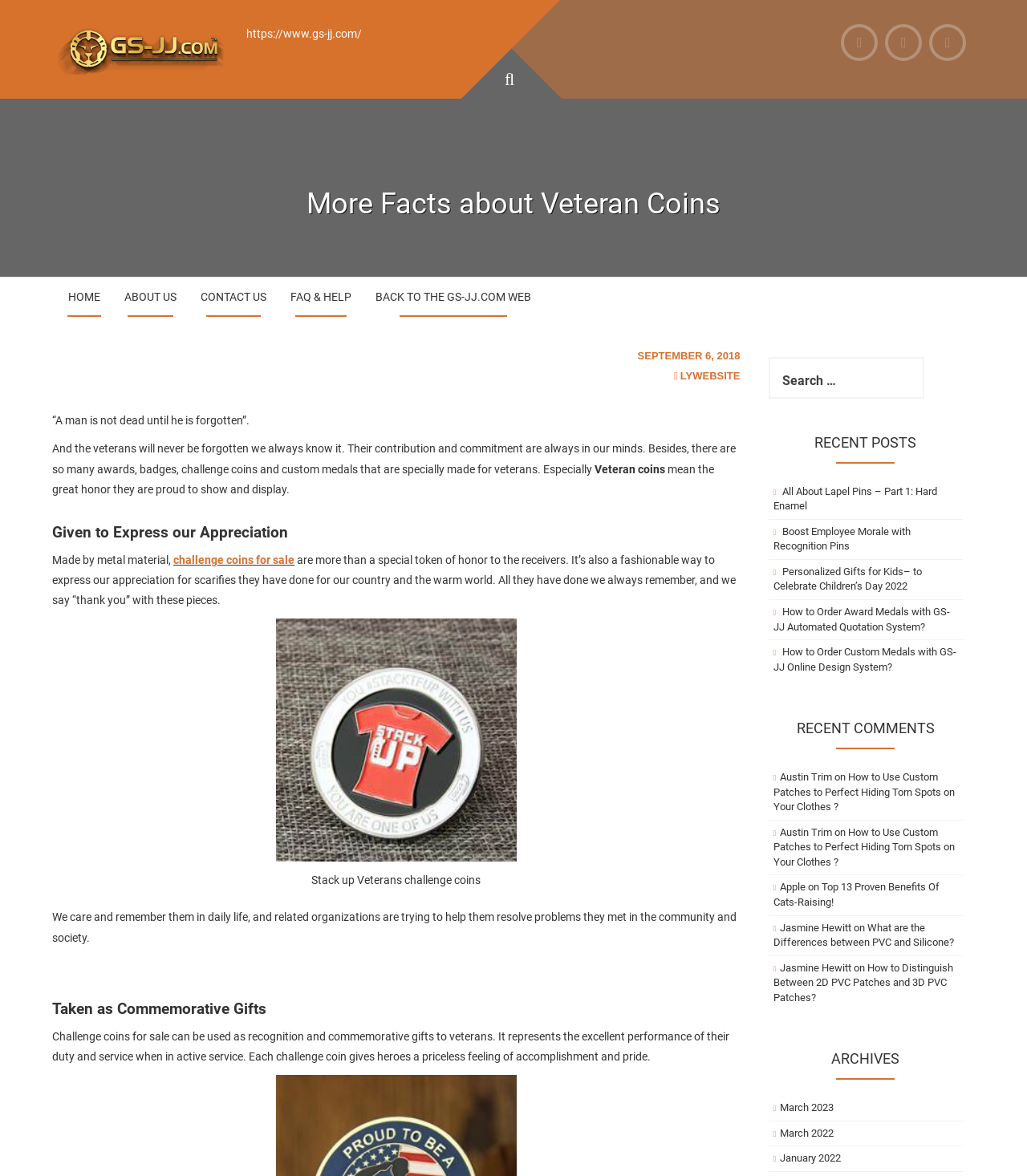Provide the bounding box coordinates of the UI element this sentence describes: "Back to the GS-JJ.com Web".

[0.354, 0.235, 0.529, 0.269]